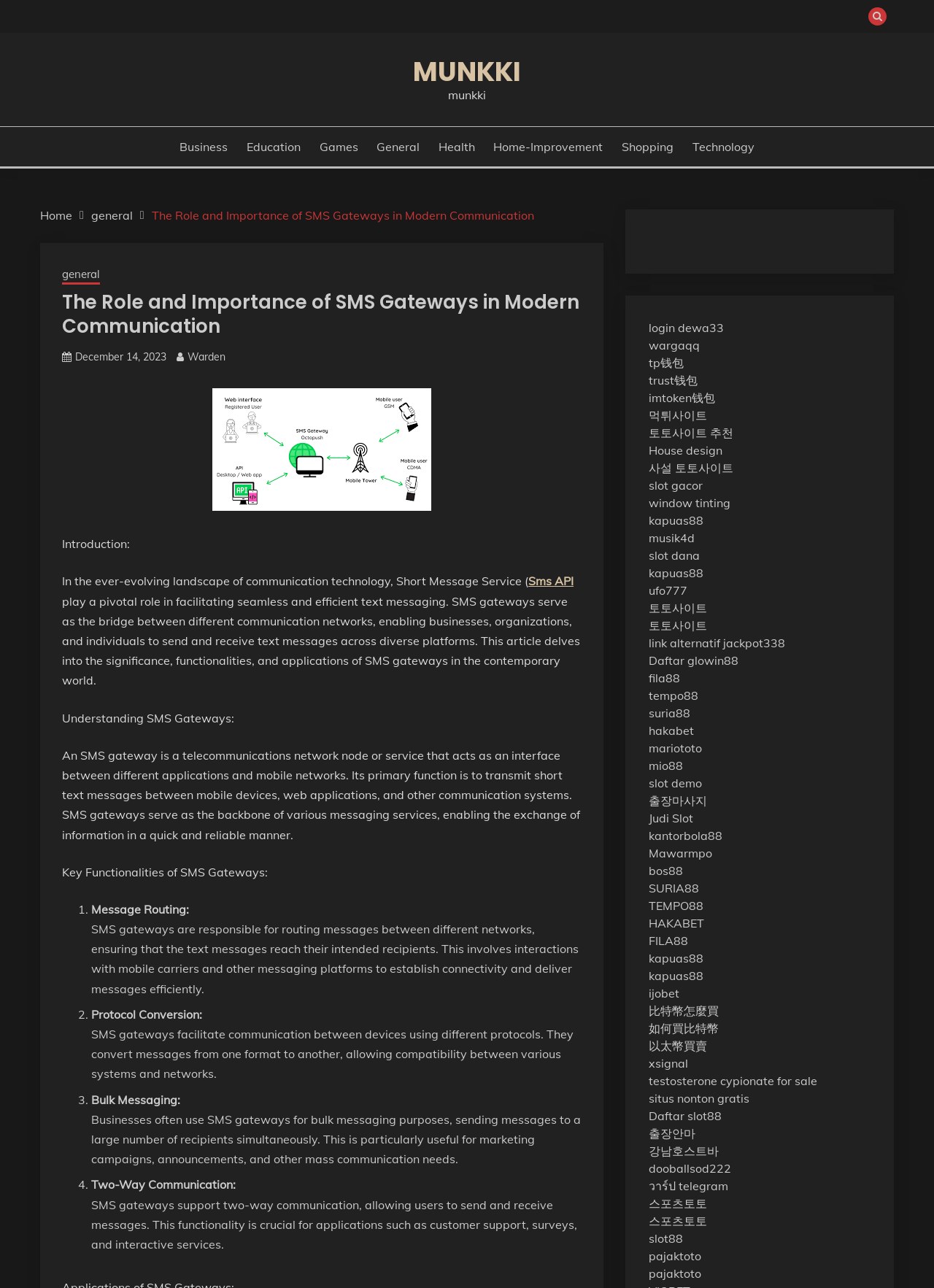What is the role of SMS gateways in bulk messaging? Examine the screenshot and reply using just one word or a brief phrase.

Send messages to a large number of recipients